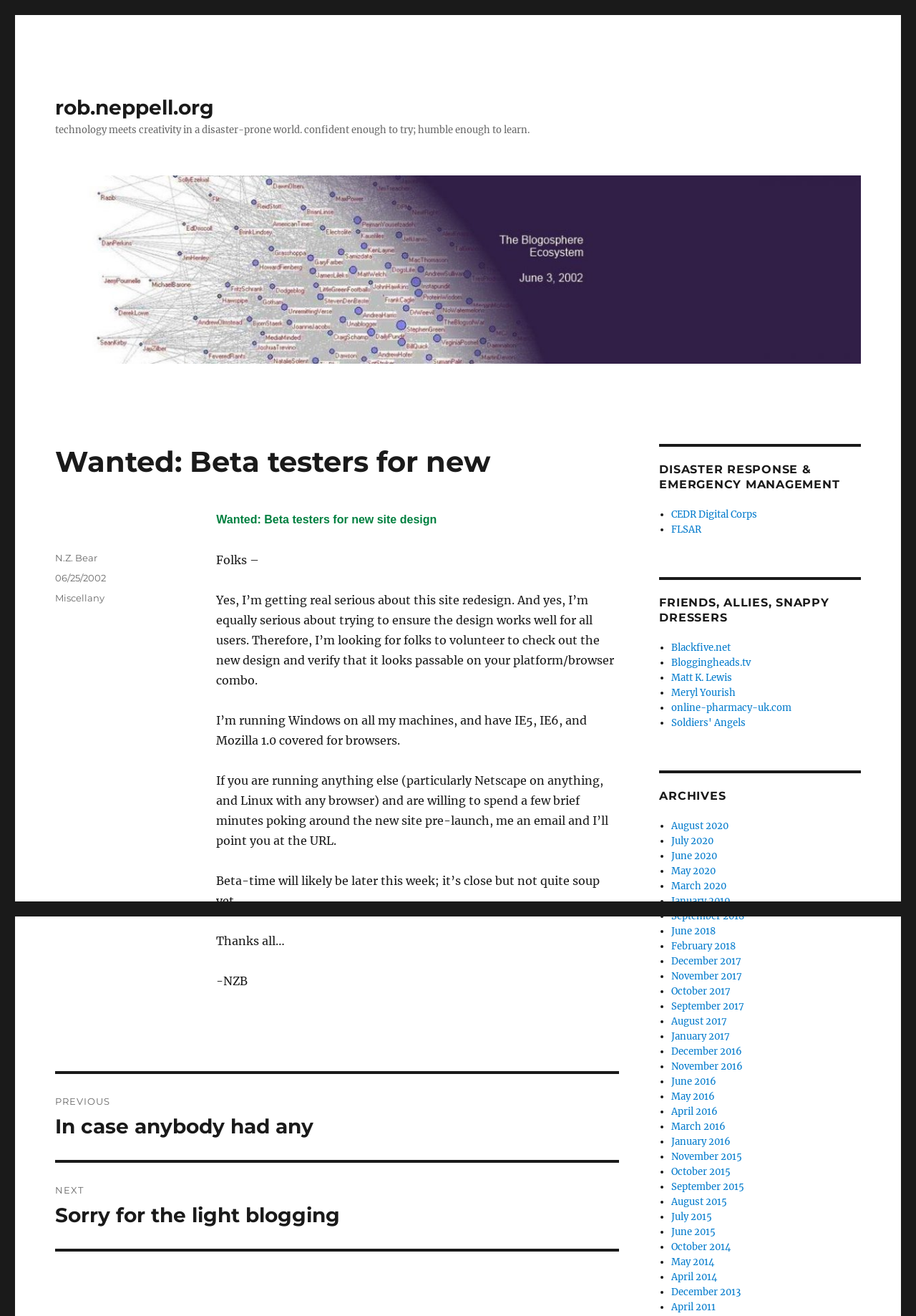What is the date of the post?
Respond to the question with a well-detailed and thorough answer.

I found the date of the post by looking at the footer section of the webpage, where it says 'Posted on' followed by a link to '06/25/2002'.